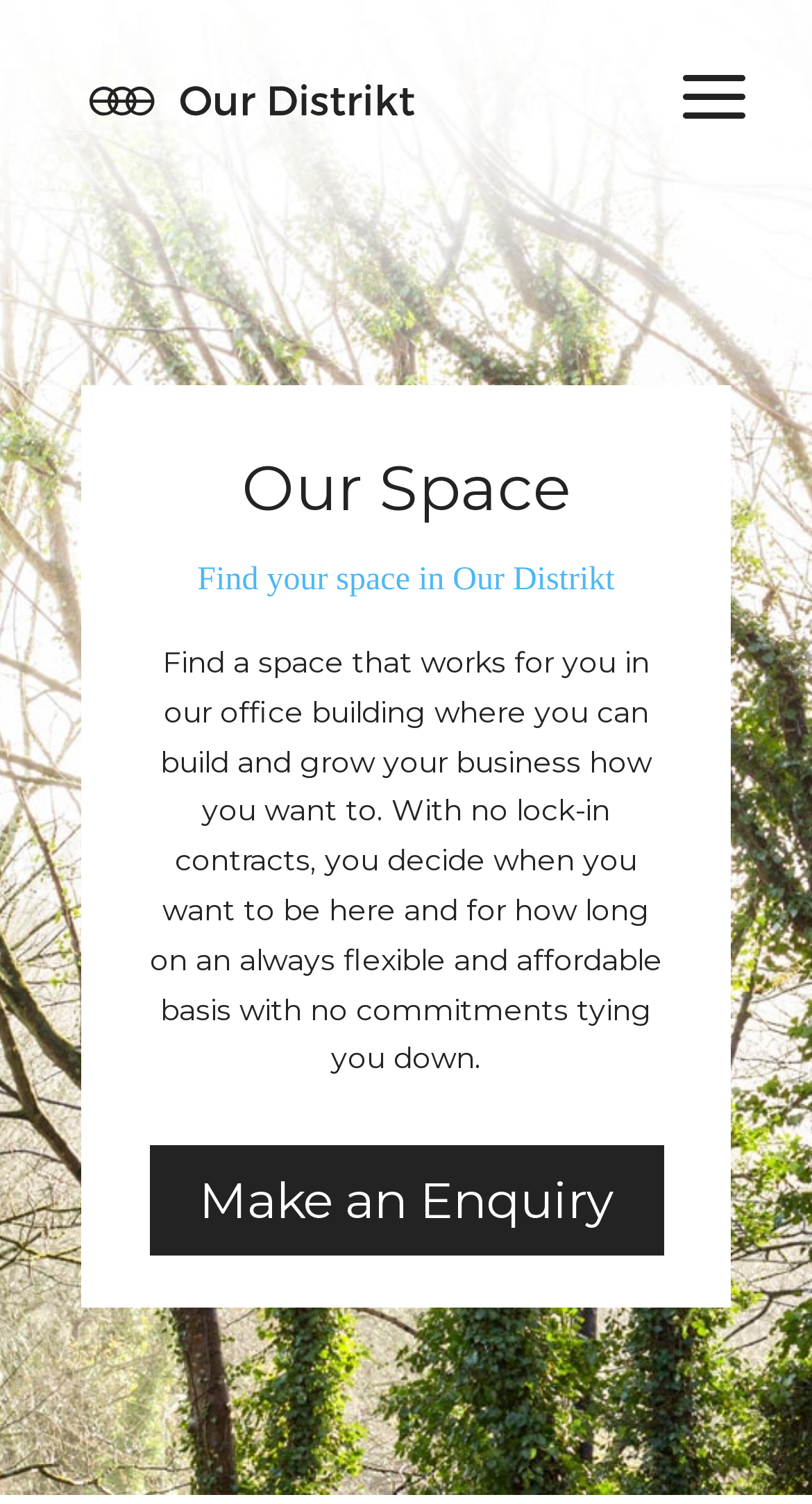What is the purpose of the office space?
Using the image as a reference, answer with just one word or a short phrase.

For business